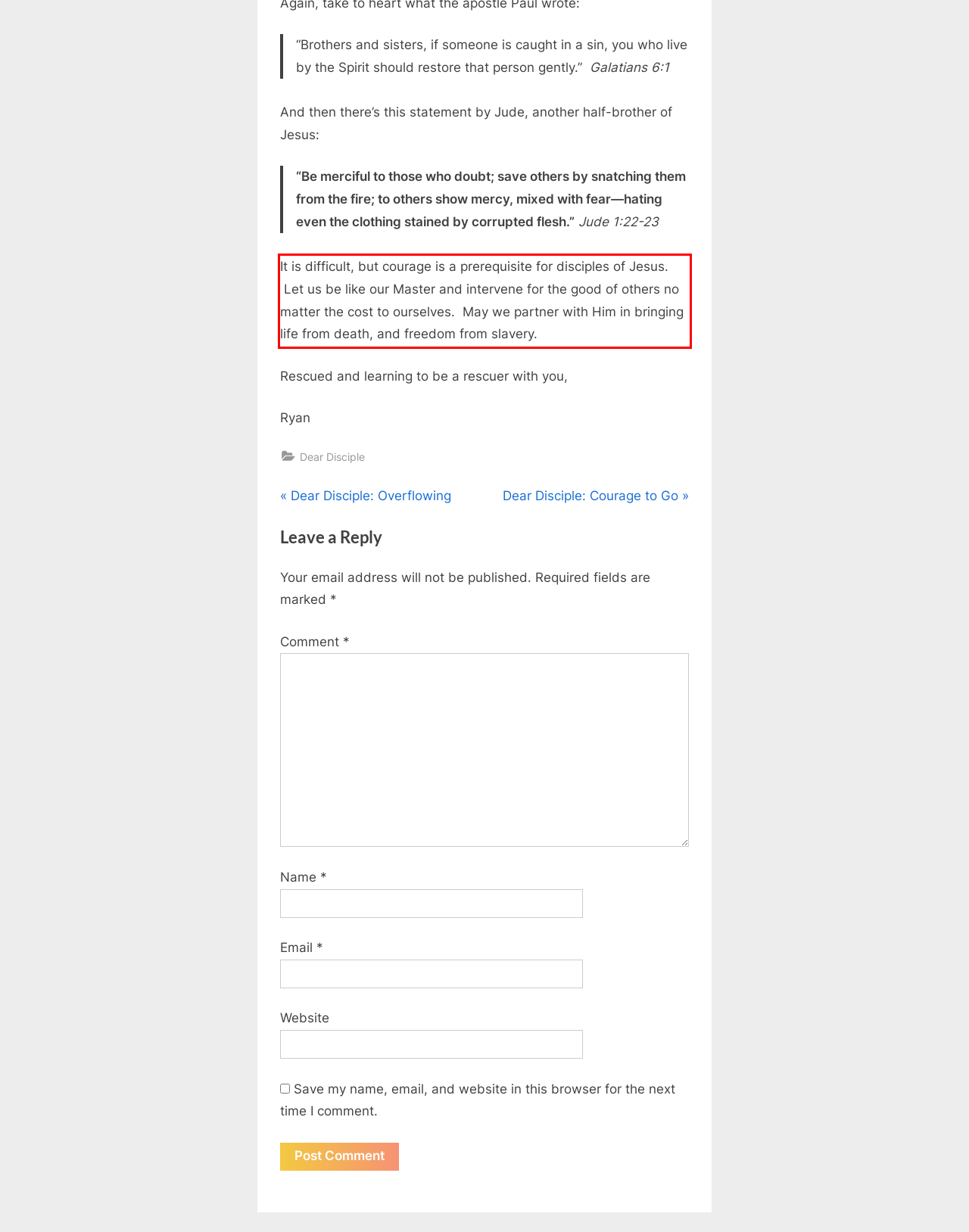Please perform OCR on the text content within the red bounding box that is highlighted in the provided webpage screenshot.

It is difficult, but courage is a prerequisite for disciples of Jesus. Let us be like our Master and intervene for the good of others no matter the cost to ourselves. May we partner with Him in bringing life from death, and freedom from slavery.